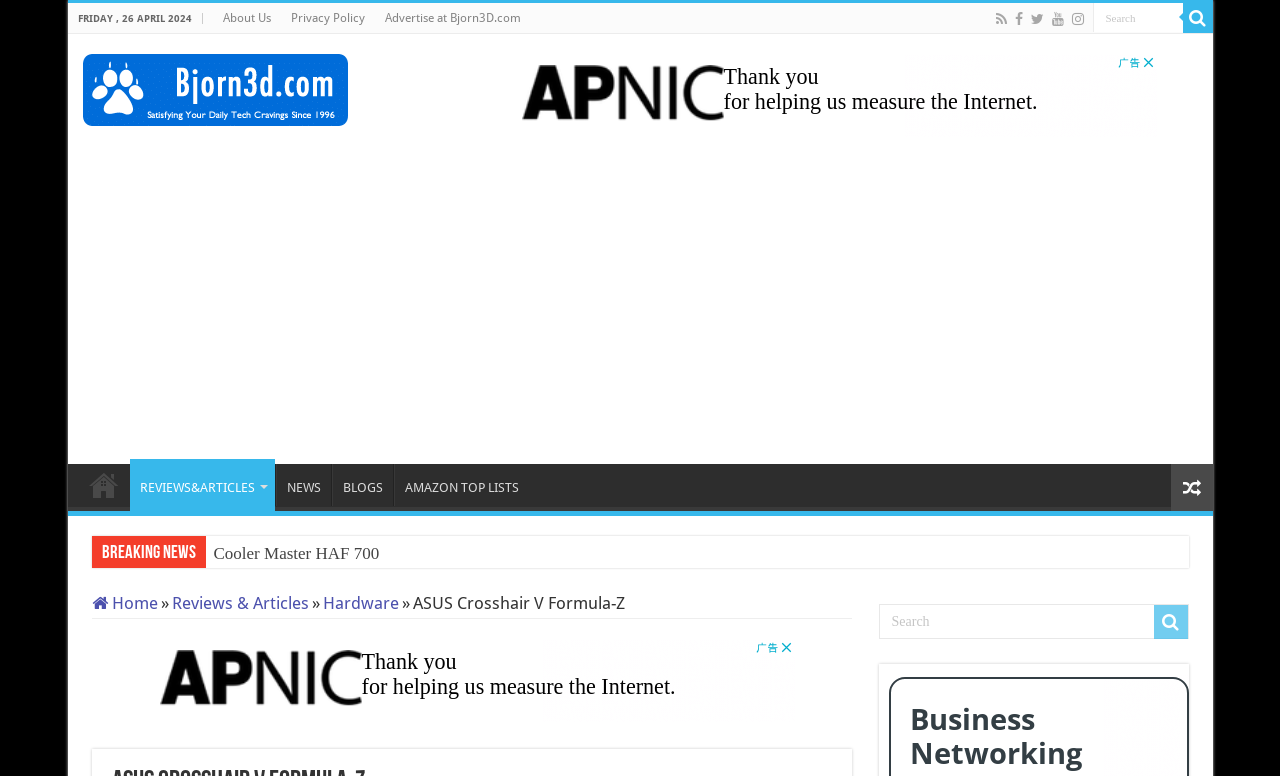What is the date displayed on the webpage?
Ensure your answer is thorough and detailed.

The date is displayed at the top of the webpage, in a static text element with a bounding box of [0.061, 0.017, 0.15, 0.031].